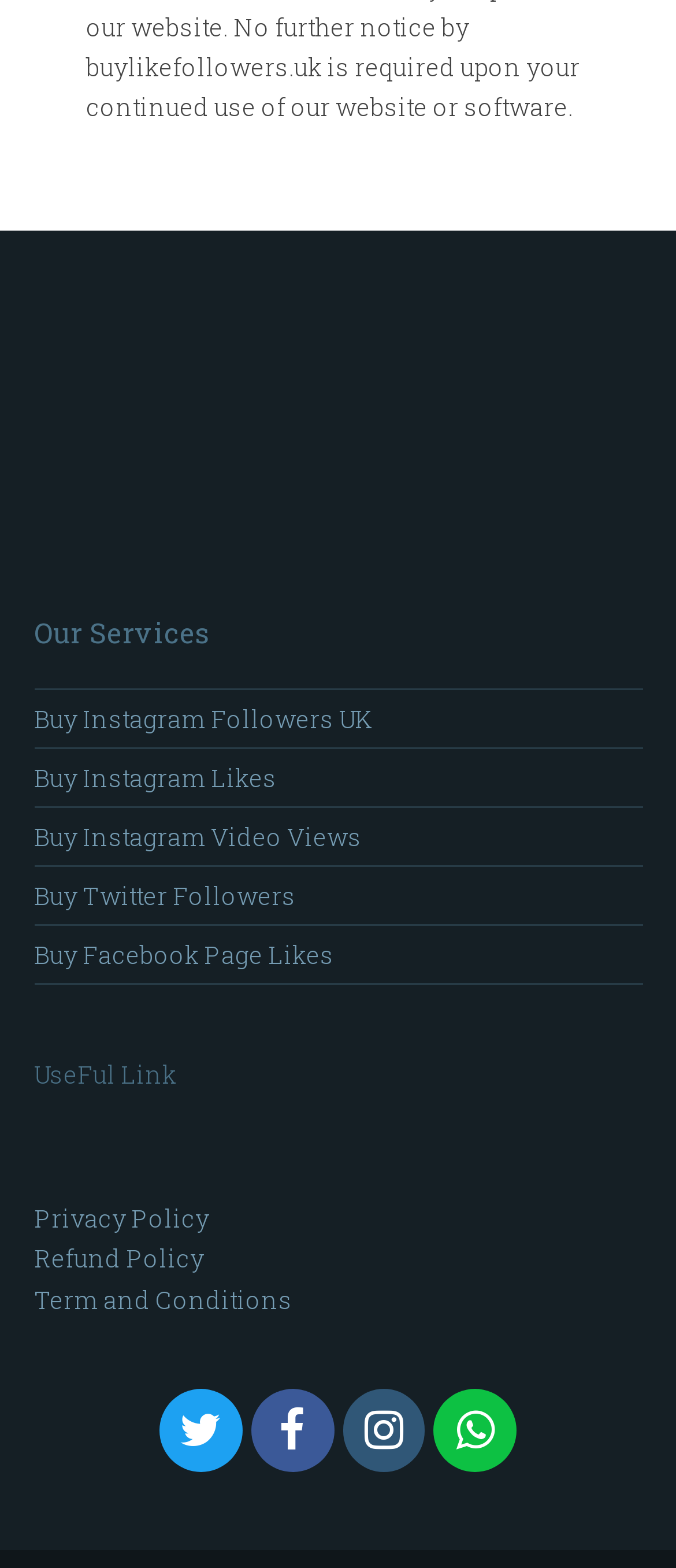What type of content is available on this website?
Please respond to the question thoroughly and include all relevant details.

Based on the links and text on the webpage, it appears that this website is focused on providing services related to social media, such as buying followers, likes, and video views, rather than providing informational content.